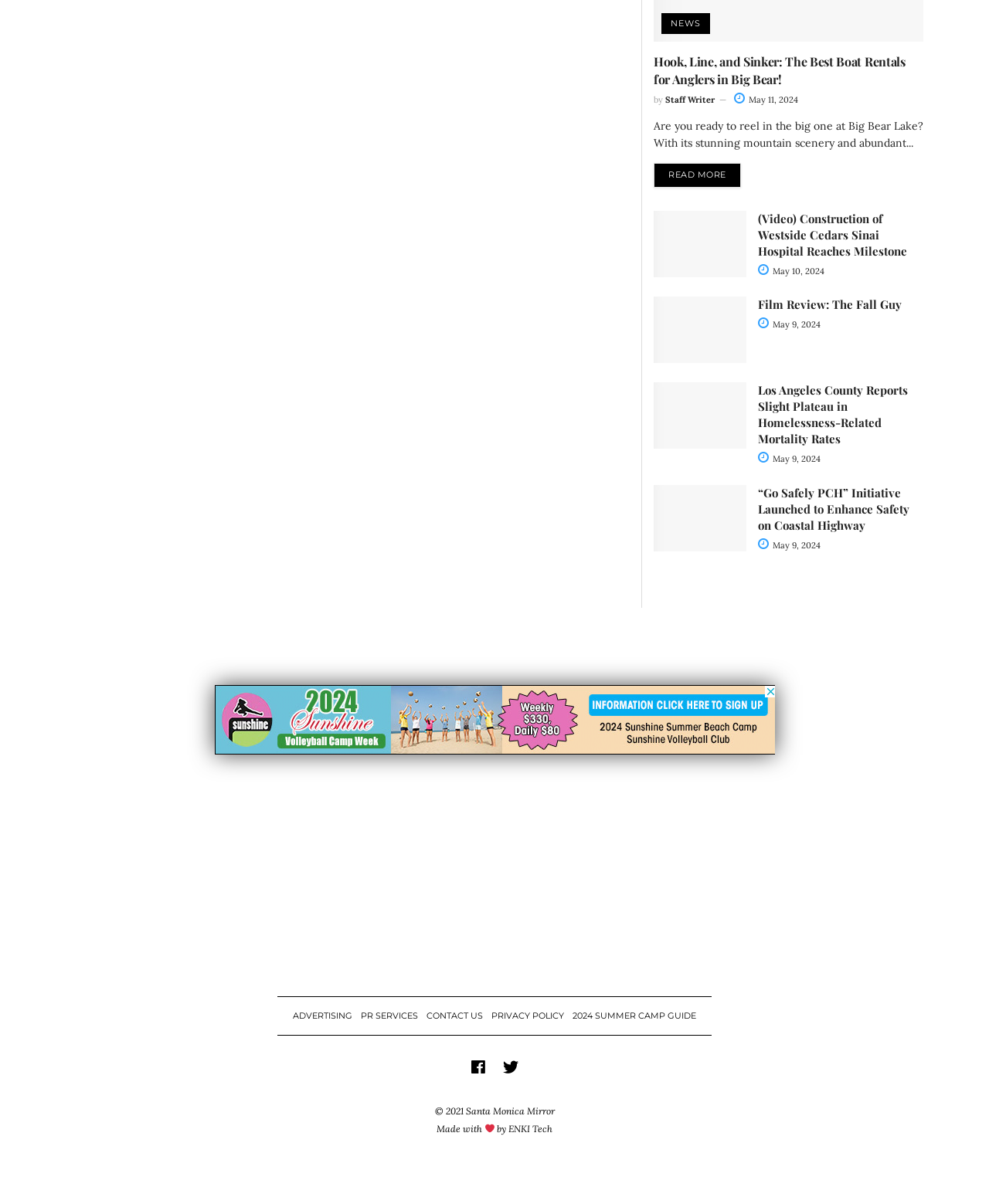Specify the bounding box coordinates of the element's region that should be clicked to achieve the following instruction: "Watch the video about the construction of Westside Cedars Sinai Hospital". The bounding box coordinates consist of four float numbers between 0 and 1, in the format [left, top, right, bottom].

[0.661, 0.175, 0.755, 0.252]